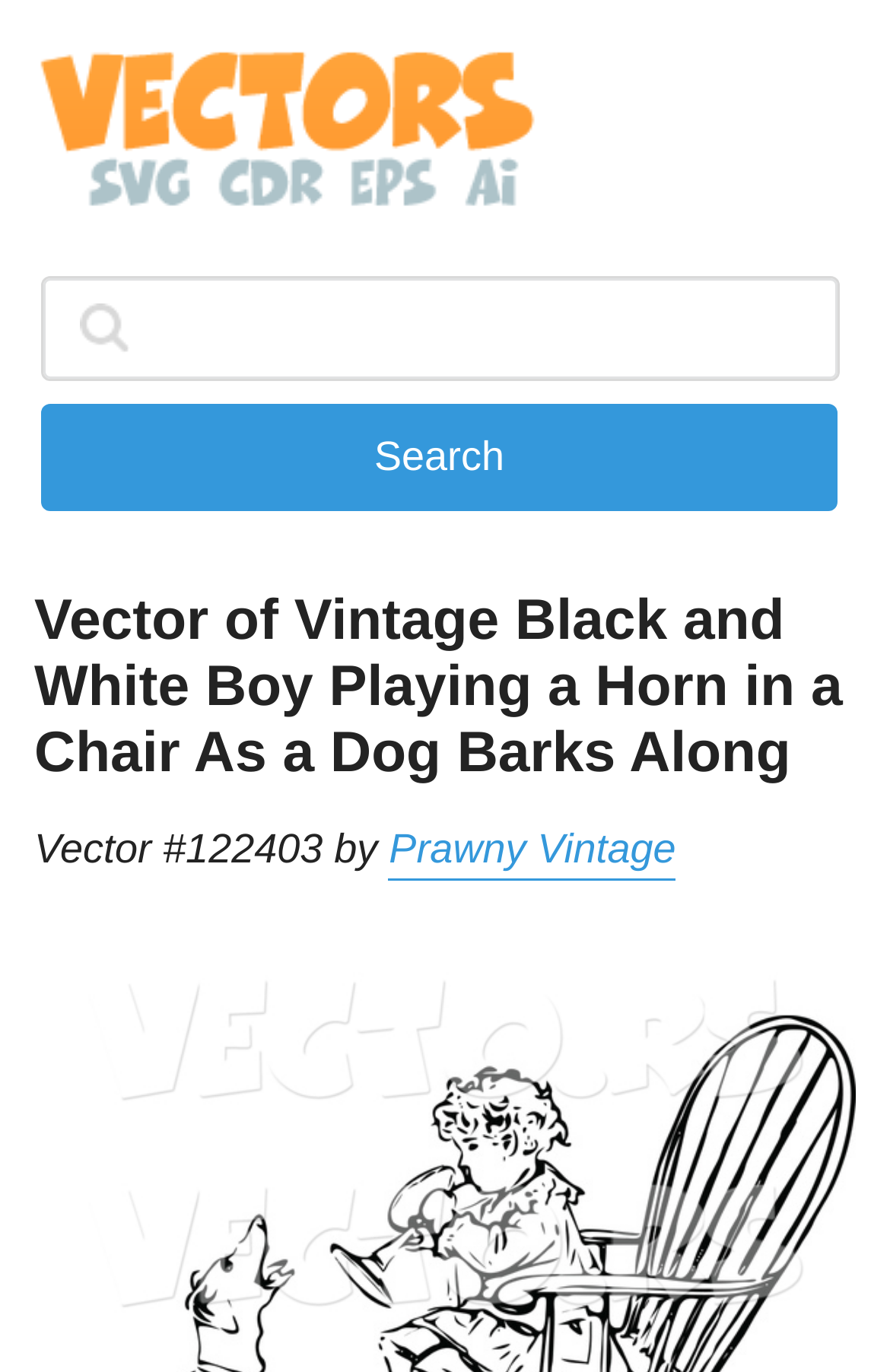Find the bounding box of the element with the following description: "name="term"". The coordinates must be four float numbers between 0 and 1, formatted as [left, top, right, bottom].

[0.046, 0.201, 0.944, 0.278]